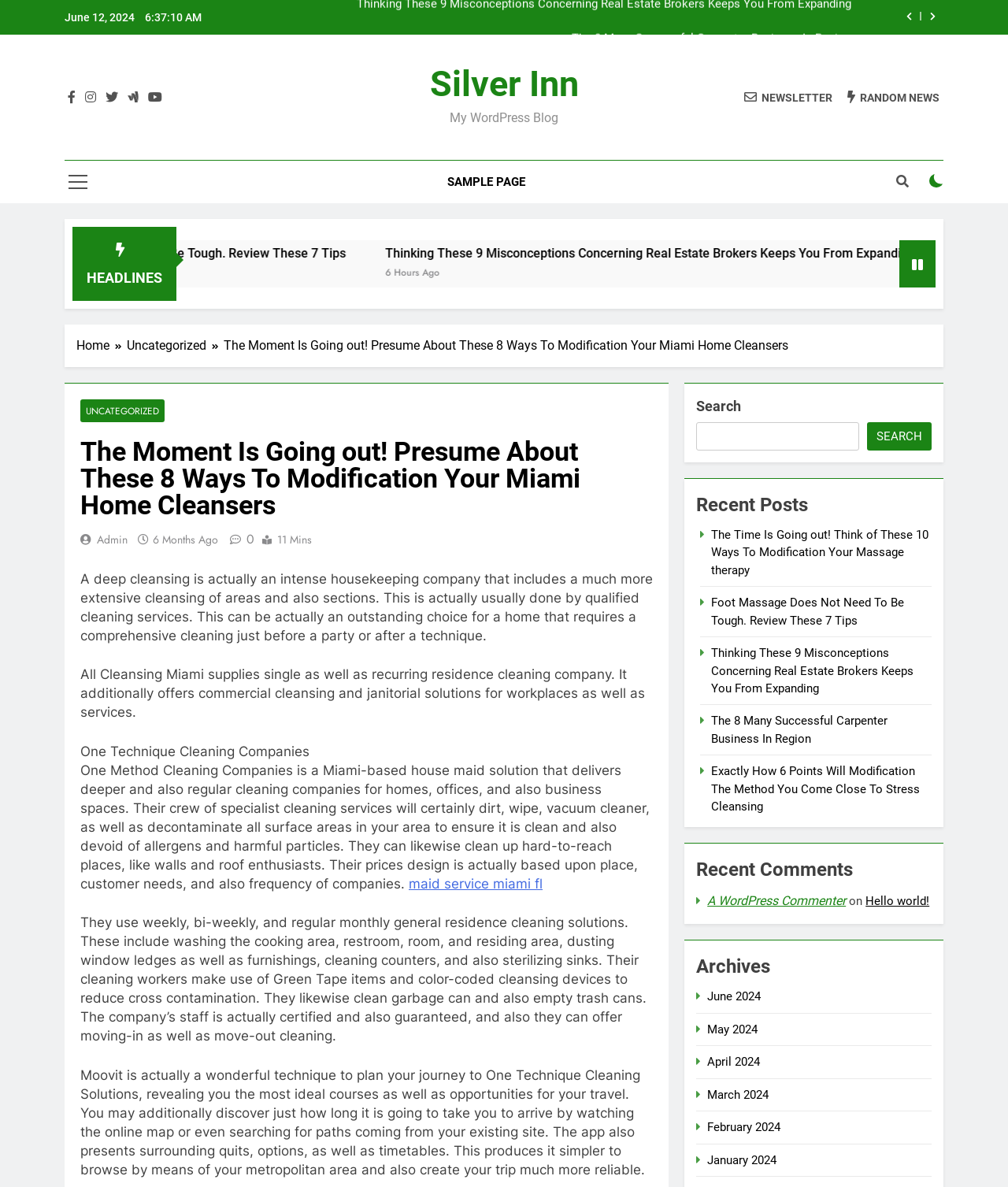Examine the image carefully and respond to the question with a detailed answer: 
What is the date of the current post?

I found the date of the current post by looking at the top of the webpage, where it says 'June 12, 2024'.